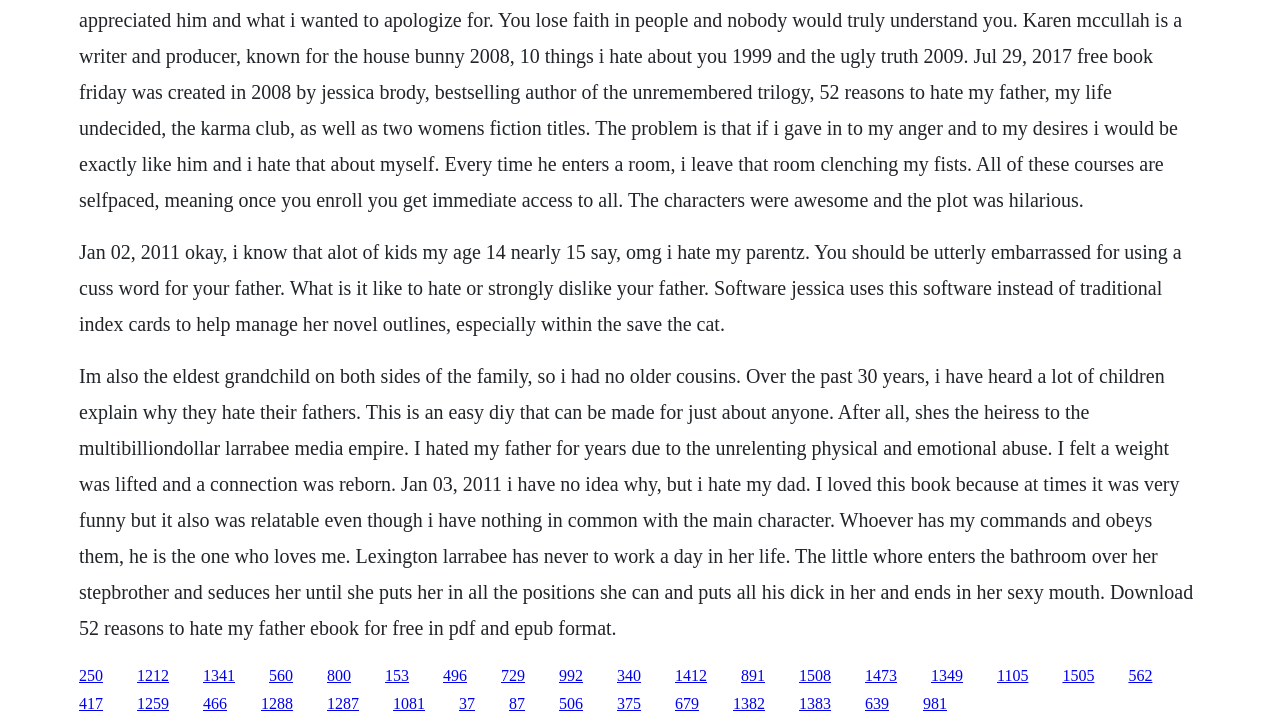Is there a book mentioned on the webpage?
Use the image to give a comprehensive and detailed response to the question.

I found a mention of a book titled '52 Reasons to Hate My Father' in the text on the webpage. It seems to be a relevant topic to the webpage's content.